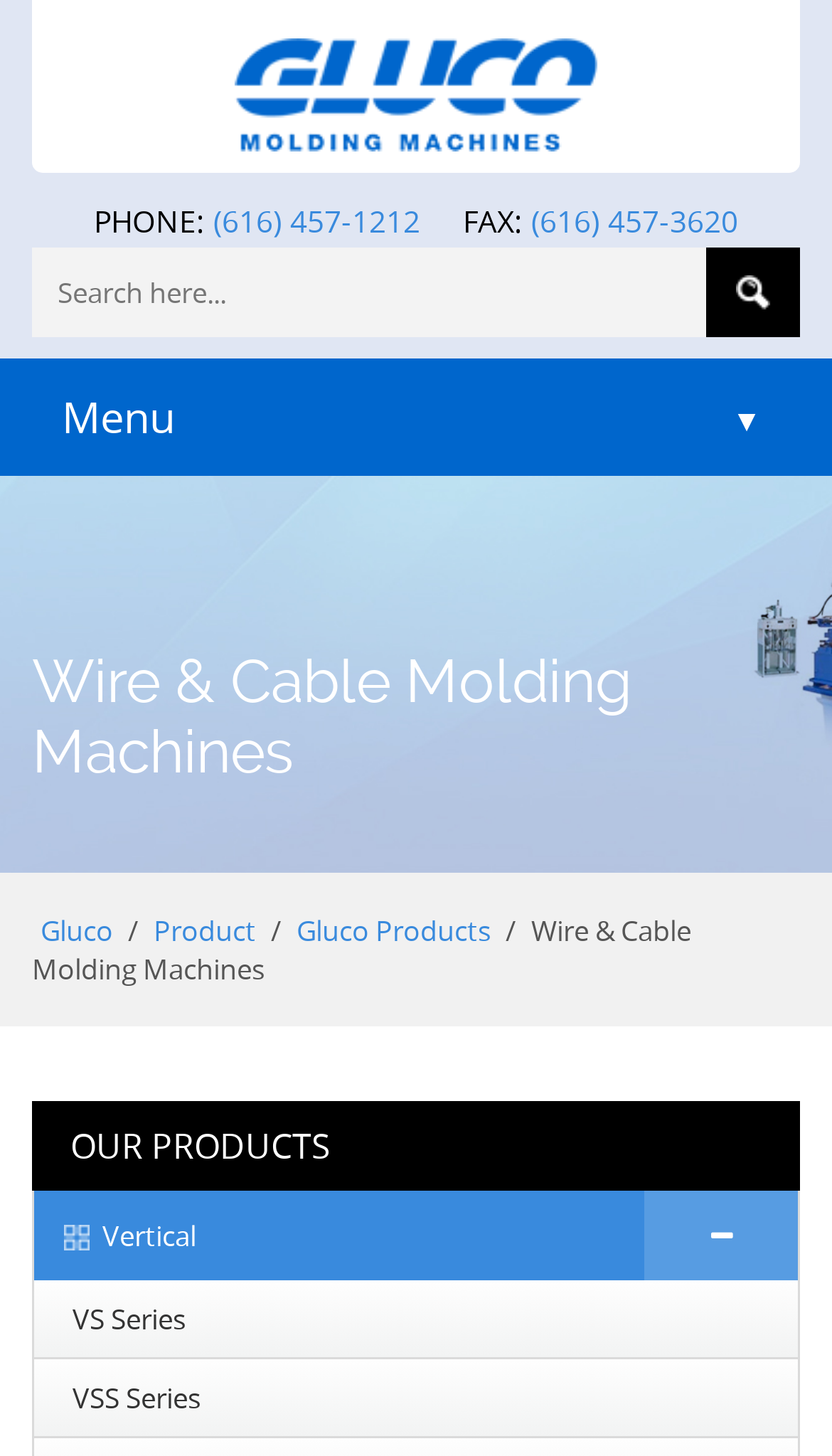How can I search for something on the webpage?
By examining the image, provide a one-word or phrase answer.

Using the search box